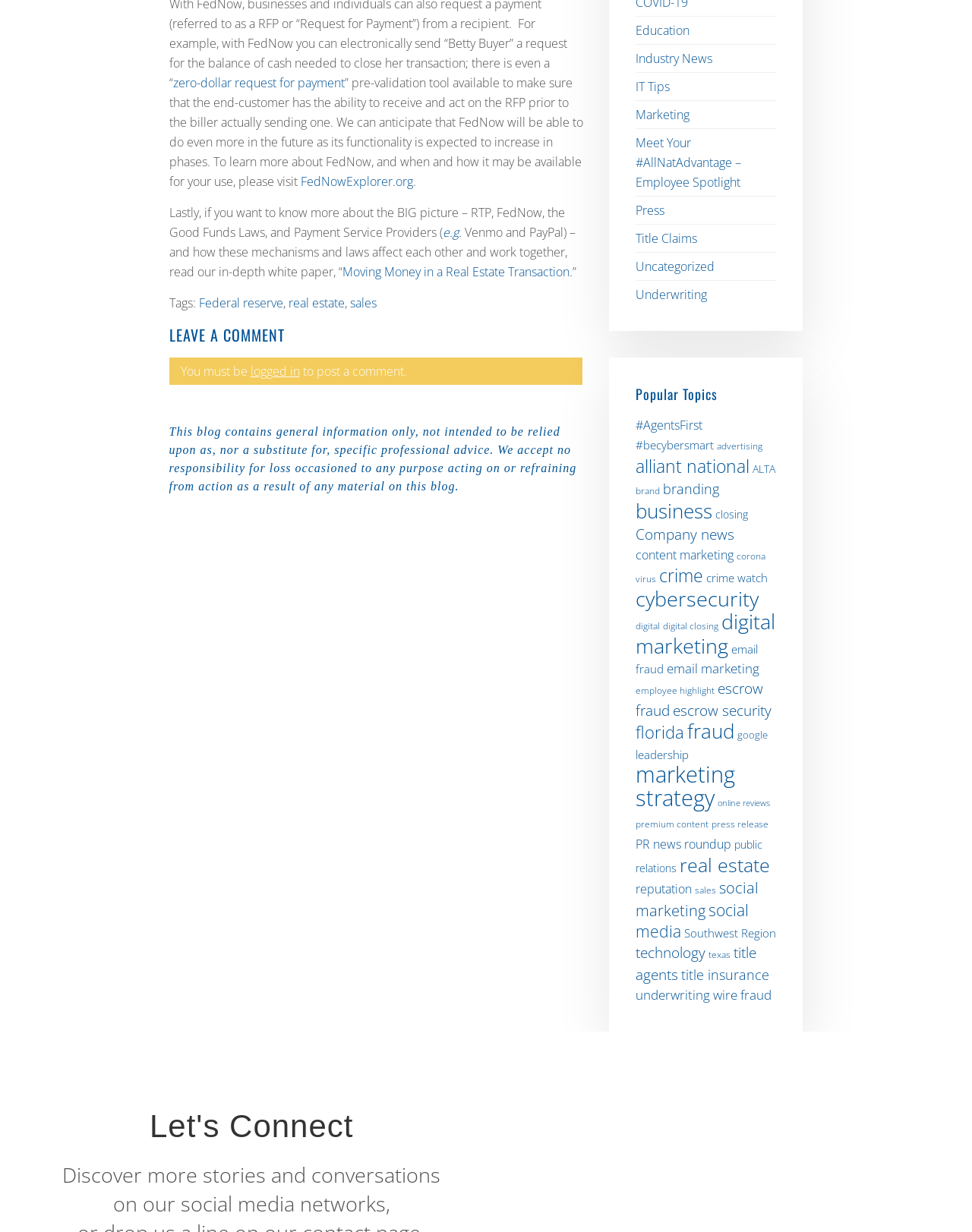Determine the bounding box coordinates in the format (top-left x, top-left y, bottom-right x, bottom-right y). Ensure all values are floating point numbers between 0 and 1. Identify the bounding box of the UI element described by: zero-dollar request for payment

[0.178, 0.06, 0.354, 0.074]